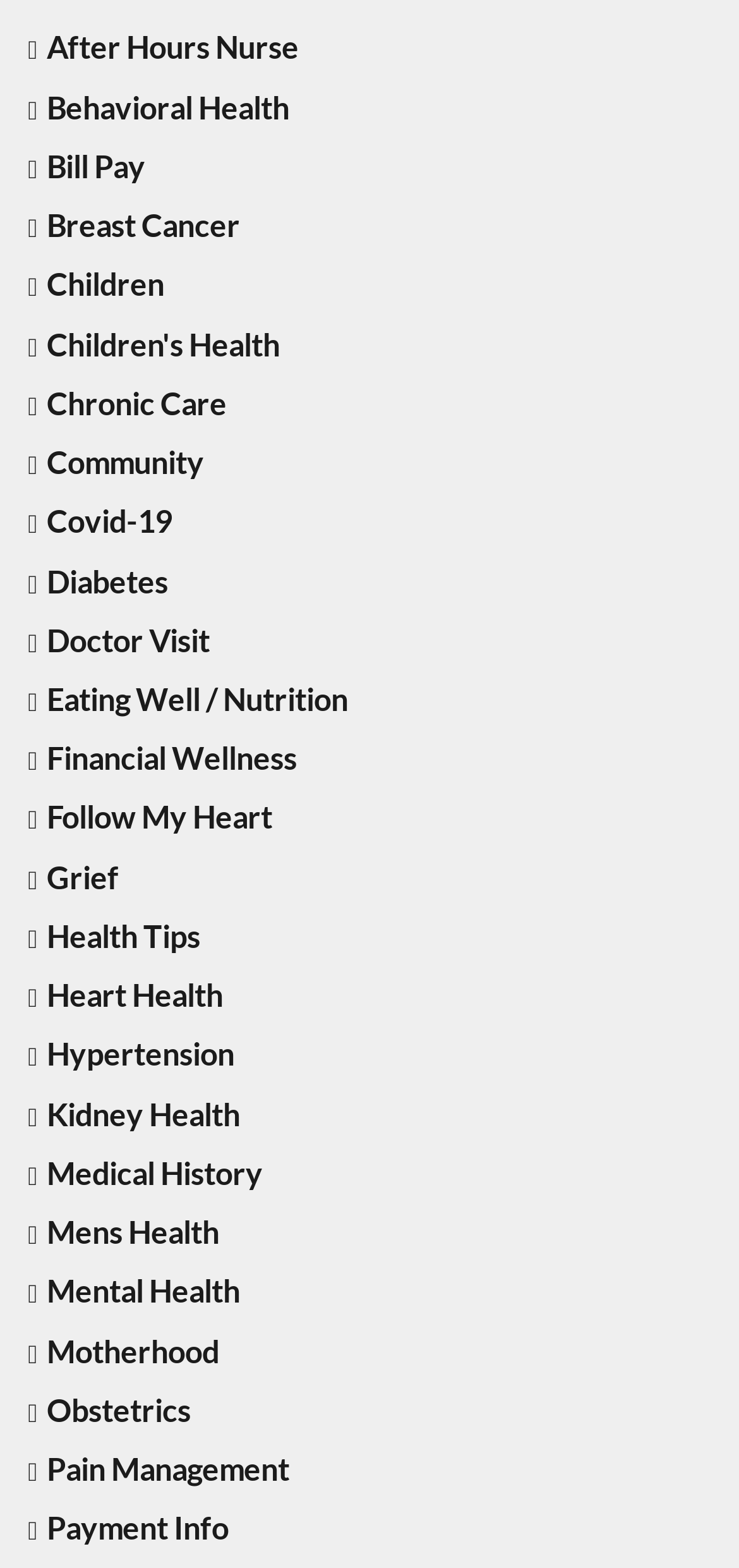What is the first health topic listed?
Answer the question in as much detail as possible.

I looked at the first link on the webpage, and it is labeled as 'After Hours Nurse', which suggests that it is the first health topic listed.